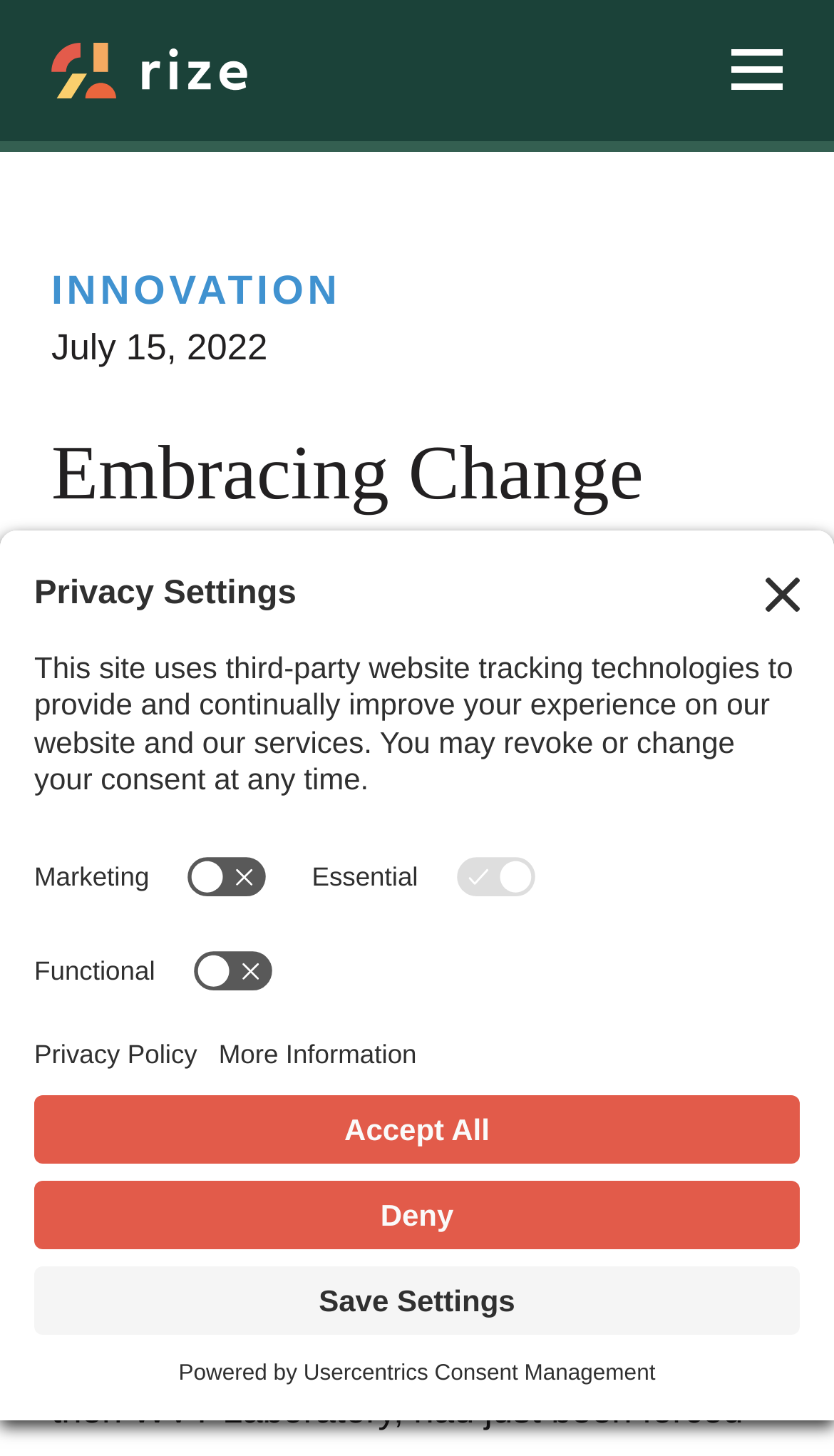Locate the bounding box coordinates of the UI element described by: "Careers". Provide the coordinates as four float numbers between 0 and 1, formatted as [left, top, right, bottom].

[0.103, 0.358, 0.938, 0.426]